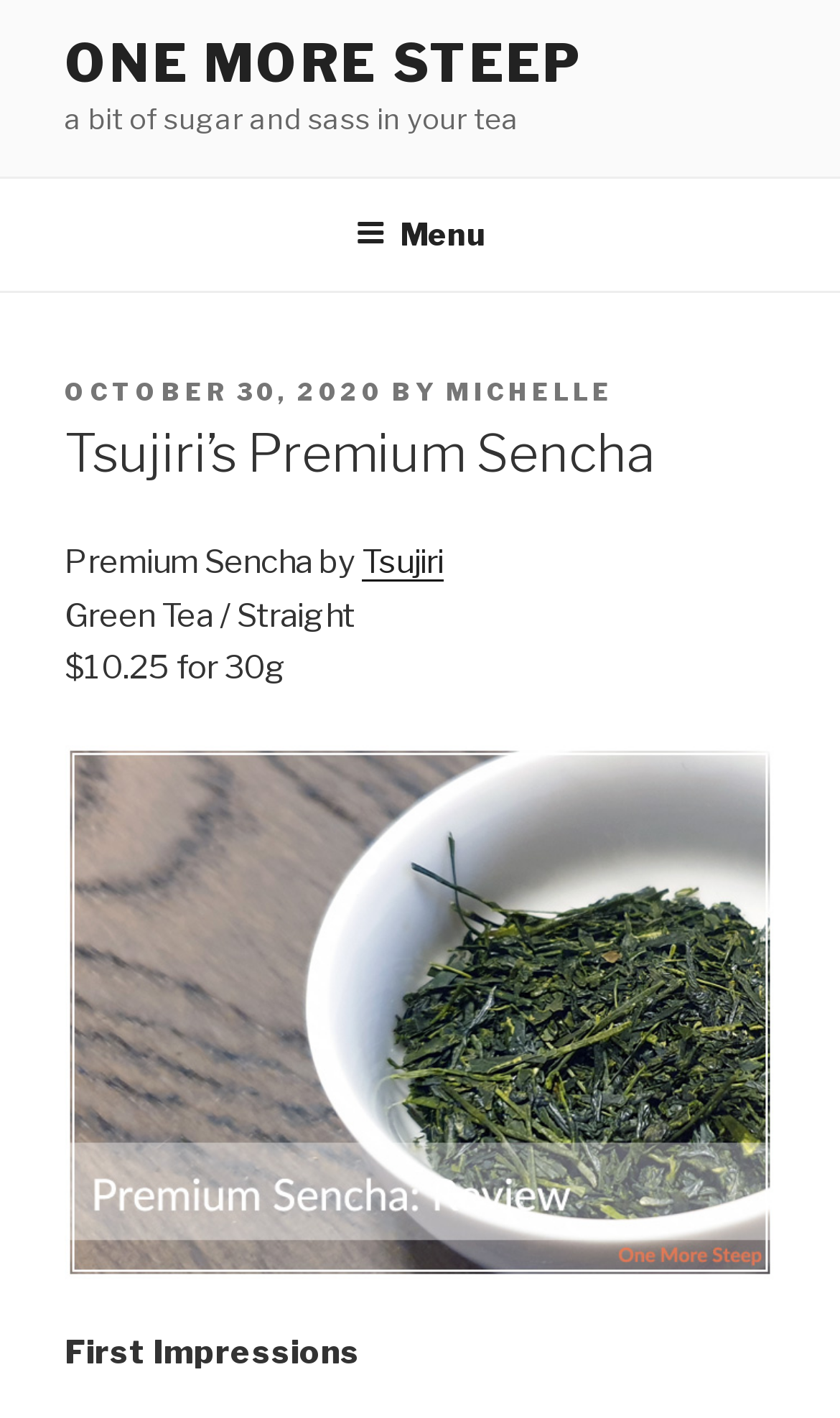What is the title or heading displayed on the webpage?

Tsujiri’s Premium Sencha